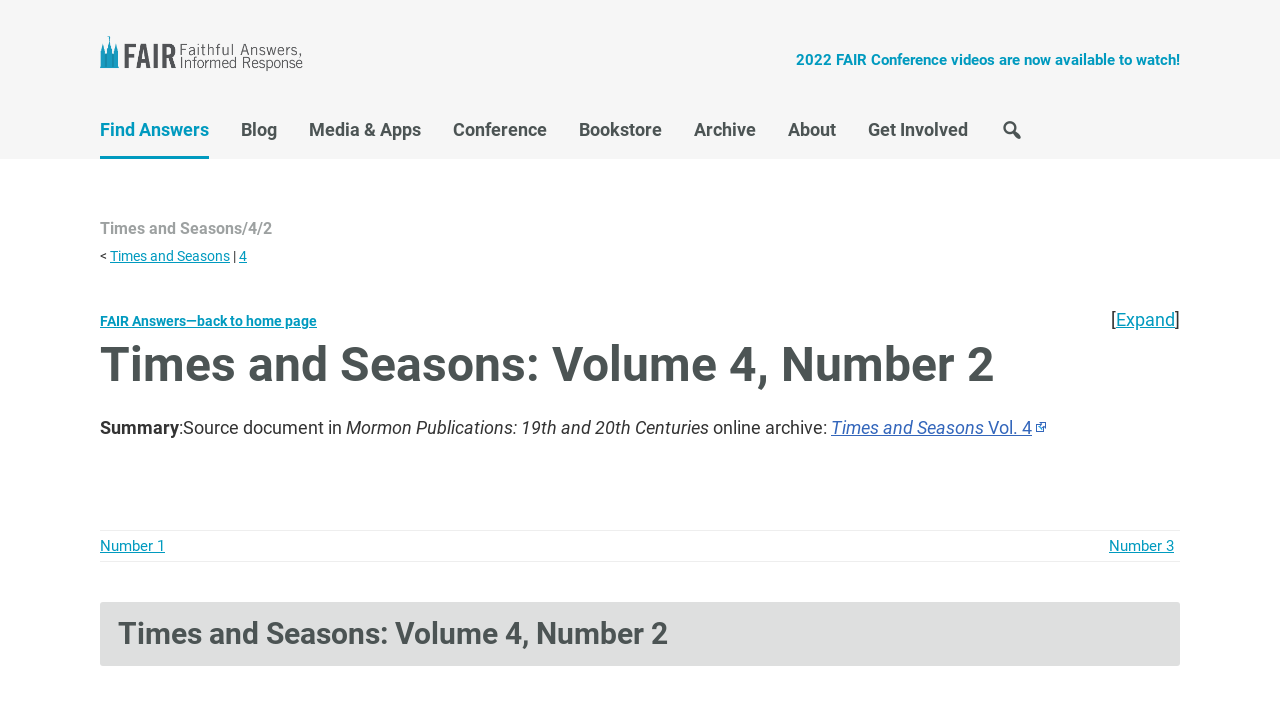Using the image as a reference, answer the following question in as much detail as possible:
What are the navigation options available?

The answer can be found by looking at the navigation section which is located at the top of the page, indicating that the navigation options available are Find Answers, Blog, Media & Apps, Conference, Bookstore, Archive, About, Get Involved, and Search.